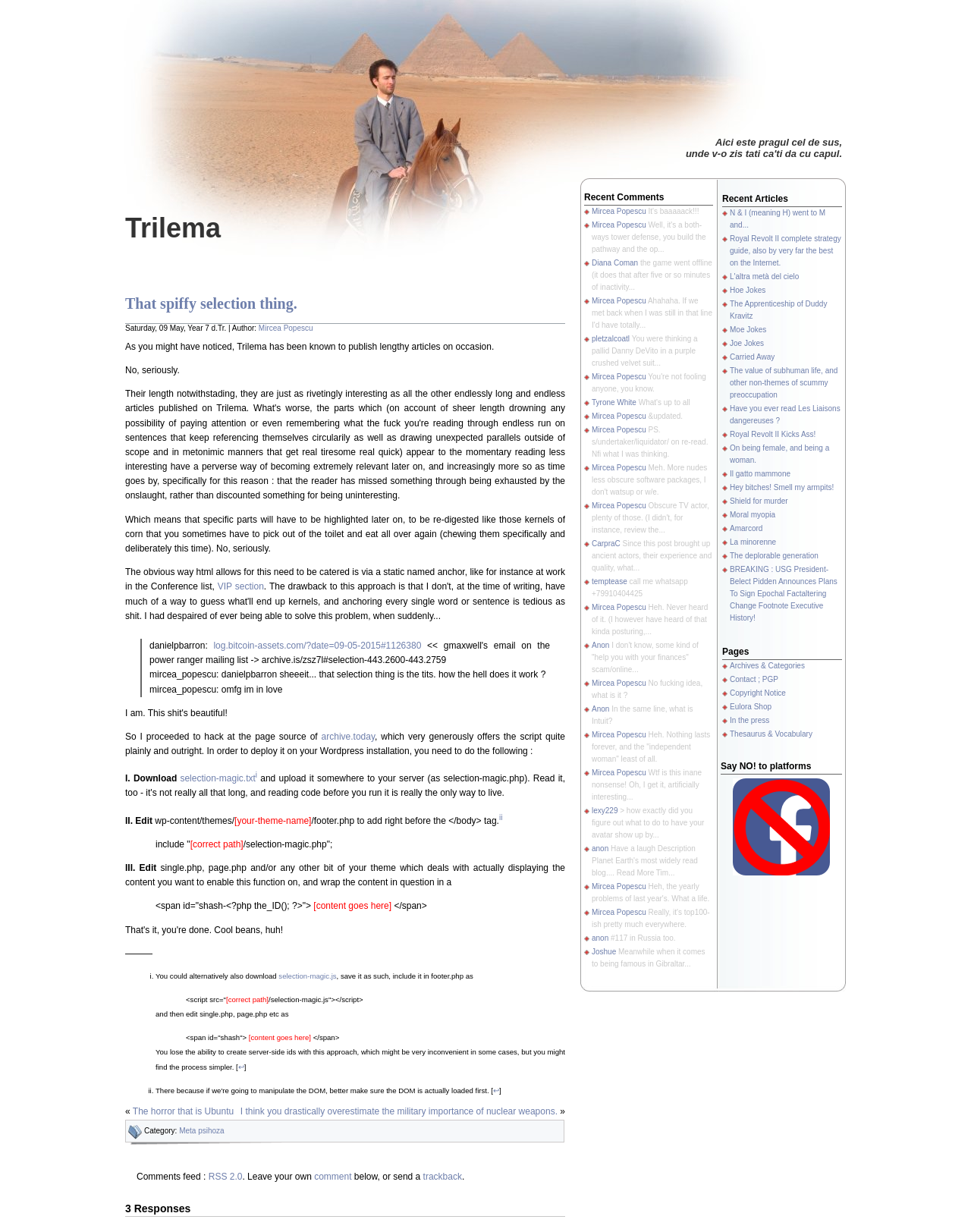Please identify the bounding box coordinates of the element's region that needs to be clicked to fulfill the following instruction: "Check the 'Recent Comments' section". The bounding box coordinates should consist of four float numbers between 0 and 1, i.e., [left, top, right, bottom].

[0.602, 0.154, 0.734, 0.167]